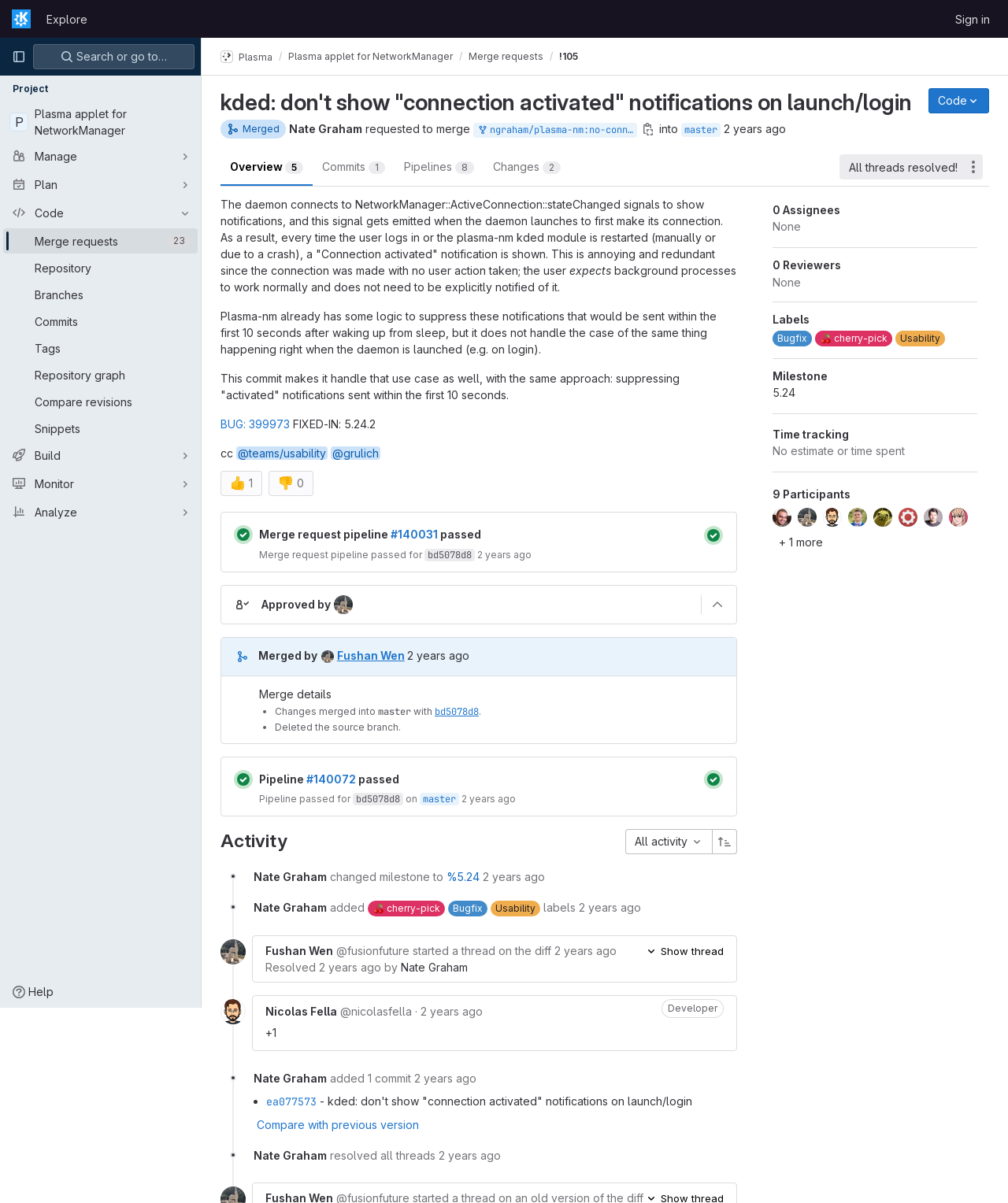Based on the image, provide a detailed and complete answer to the question: 
What is the name of the project?

I found the answer by looking at the navigation section 'Primary navigation' and the link 'Project' which has a sub-link 'P Plasma applet for NetworkManager'.